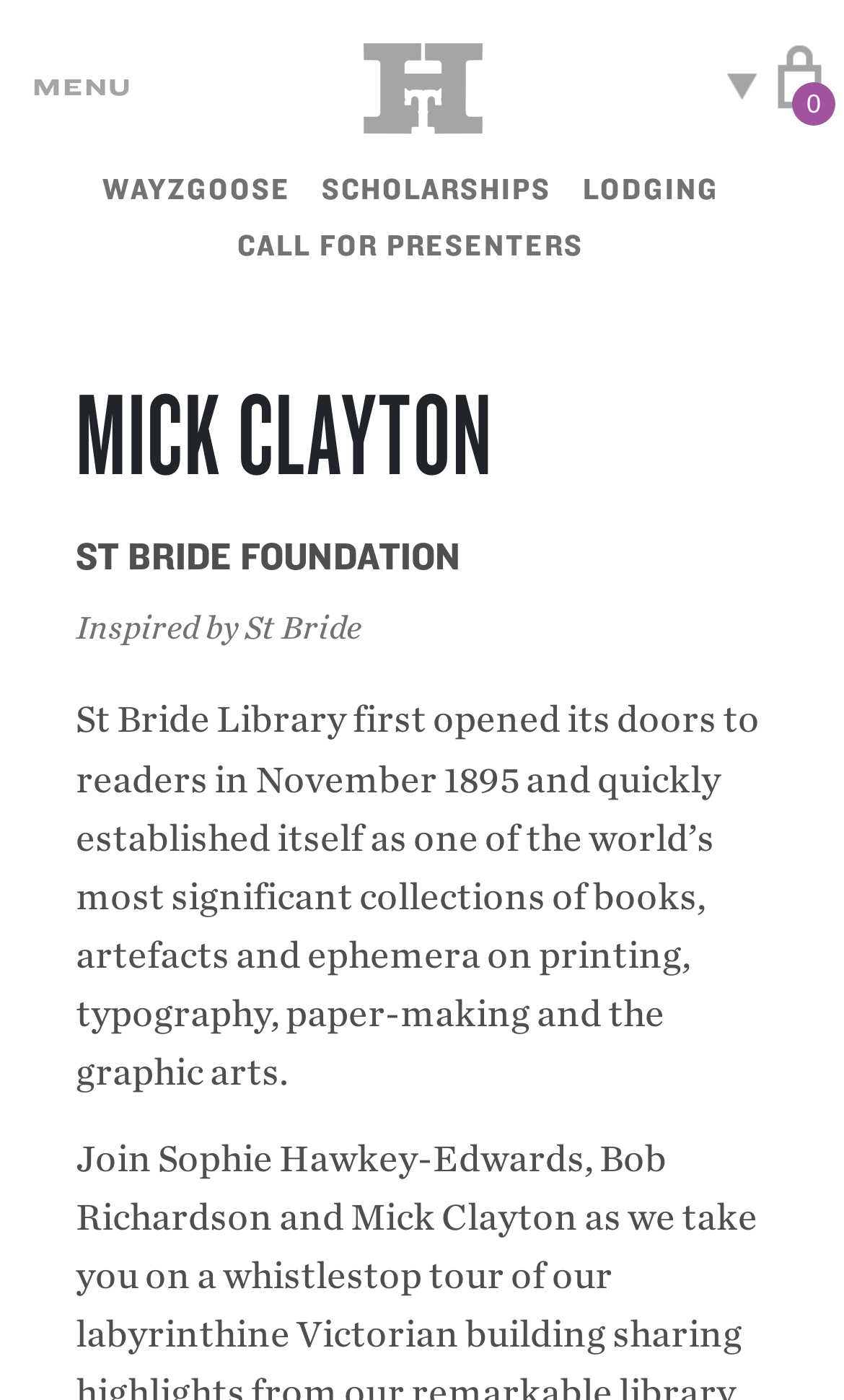What is the theme of the event?
Look at the webpage screenshot and answer the question with a detailed explanation.

I inferred the answer by reading the StaticText element which mentions 'printing, typography, paper-making and the graphic arts' as the areas of focus for the library, and assuming that the event is related to these themes.